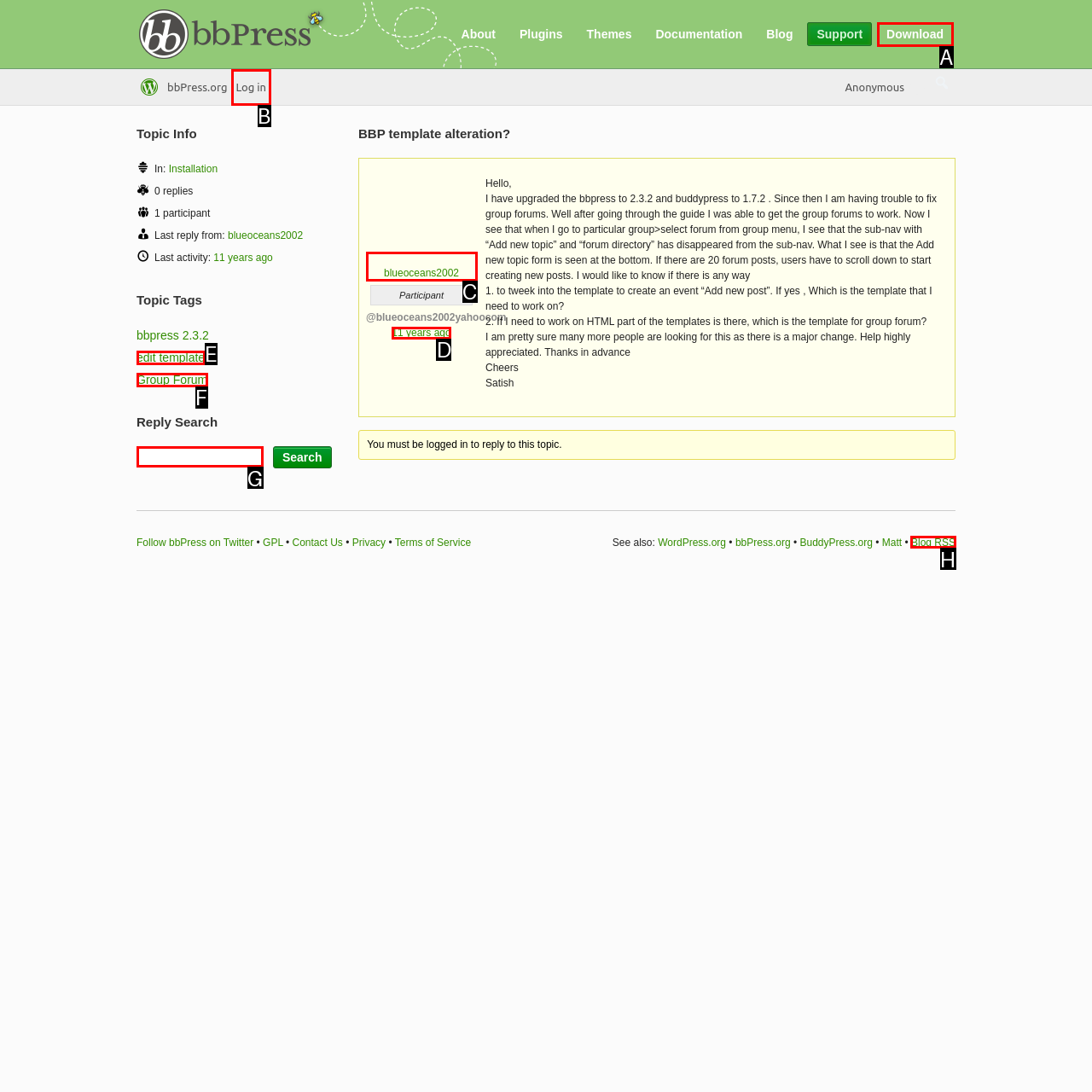Point out the UI element to be clicked for this instruction: Search for a topic. Provide the answer as the letter of the chosen element.

G